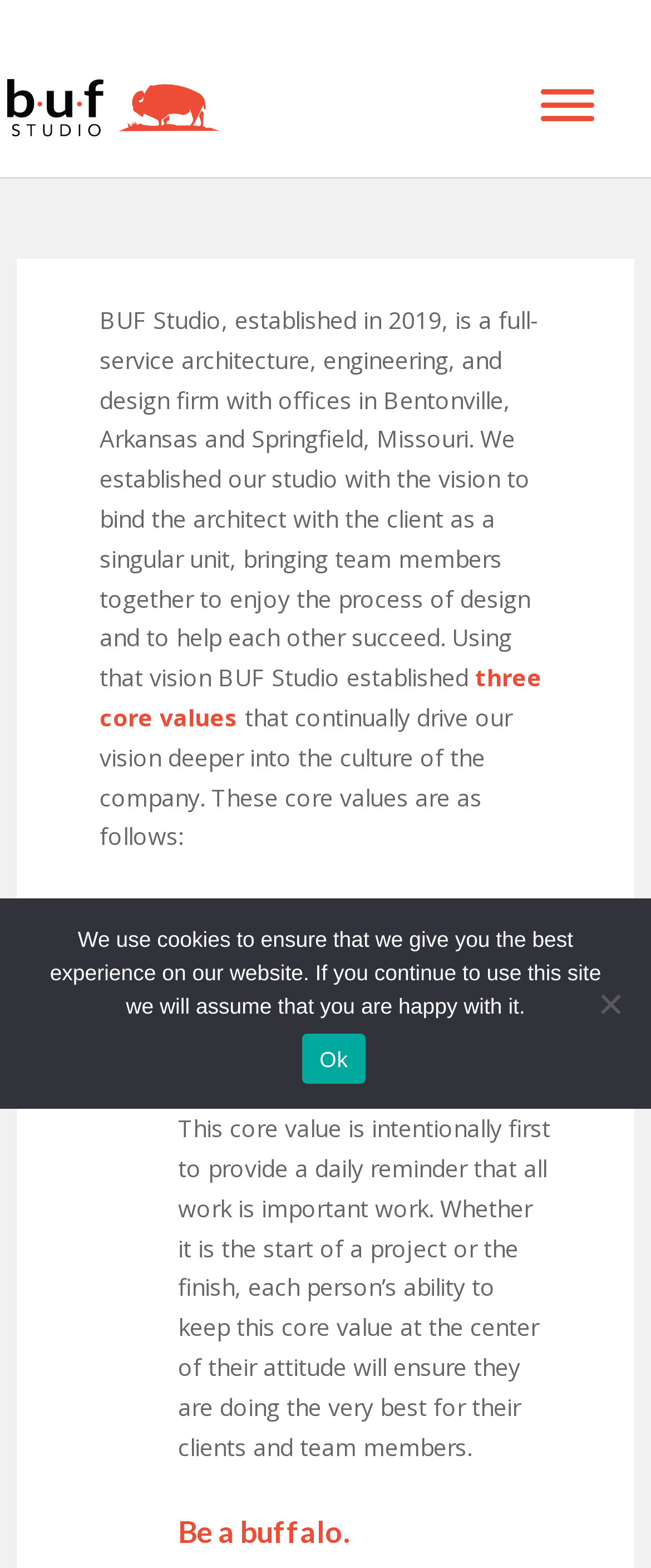Bounding box coordinates are specified in the format (top-left x, top-left y, bottom-right x, bottom-right y). All values are floating point numbers bounded between 0 and 1. Please provide the bounding box coordinate of the region this sentence describes: Ok

[0.465, 0.659, 0.56, 0.691]